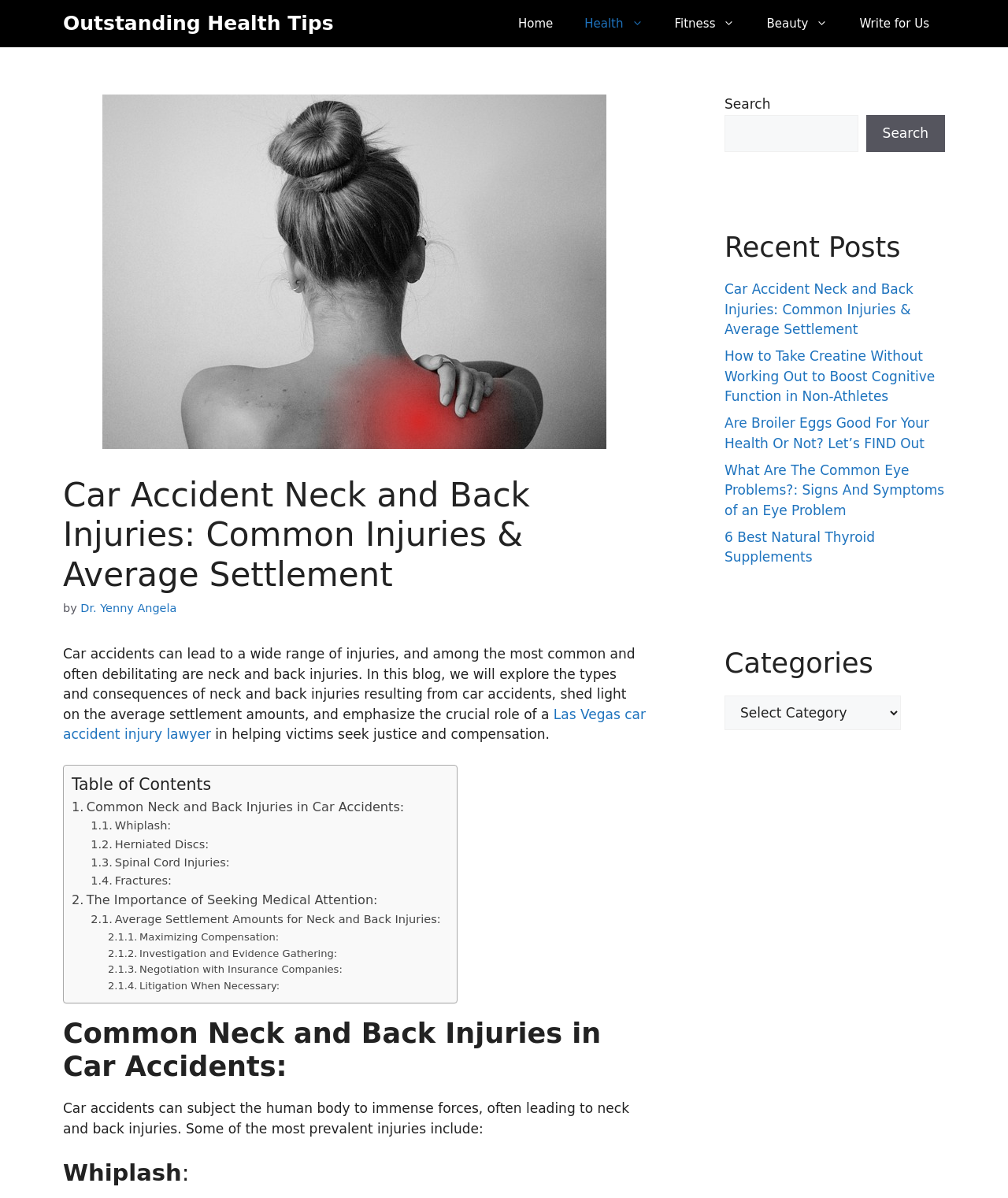What is the category of the recent post 'How to Take Creatine Without Working Out to Boost Cognitive Function in Non-Athletes'?
Use the screenshot to answer the question with a single word or phrase.

Health